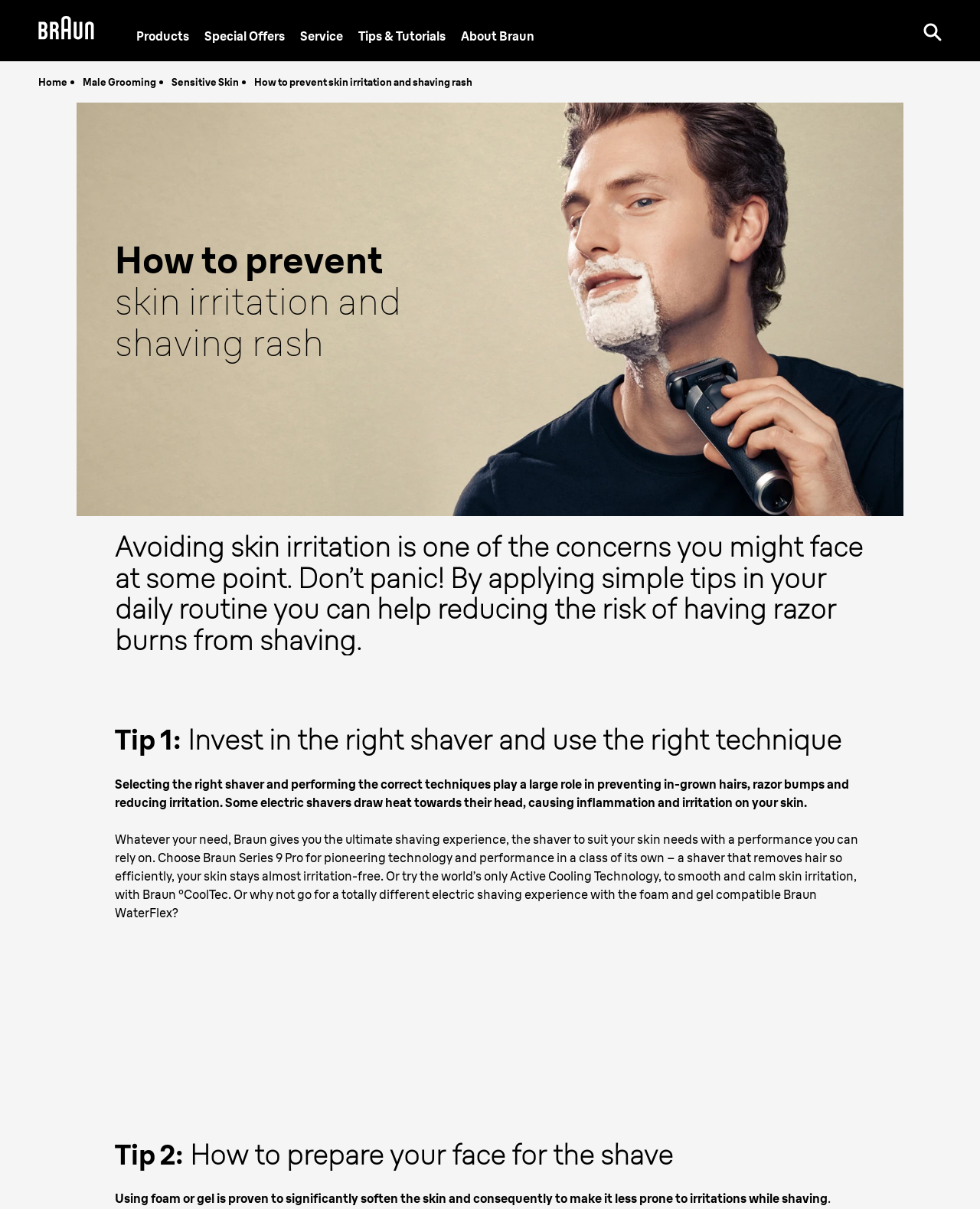Locate the bounding box coordinates of the region to be clicked to comply with the following instruction: "Read more about Sensitive Skin". The coordinates must be four float numbers between 0 and 1, in the form [left, top, right, bottom].

[0.175, 0.063, 0.244, 0.073]